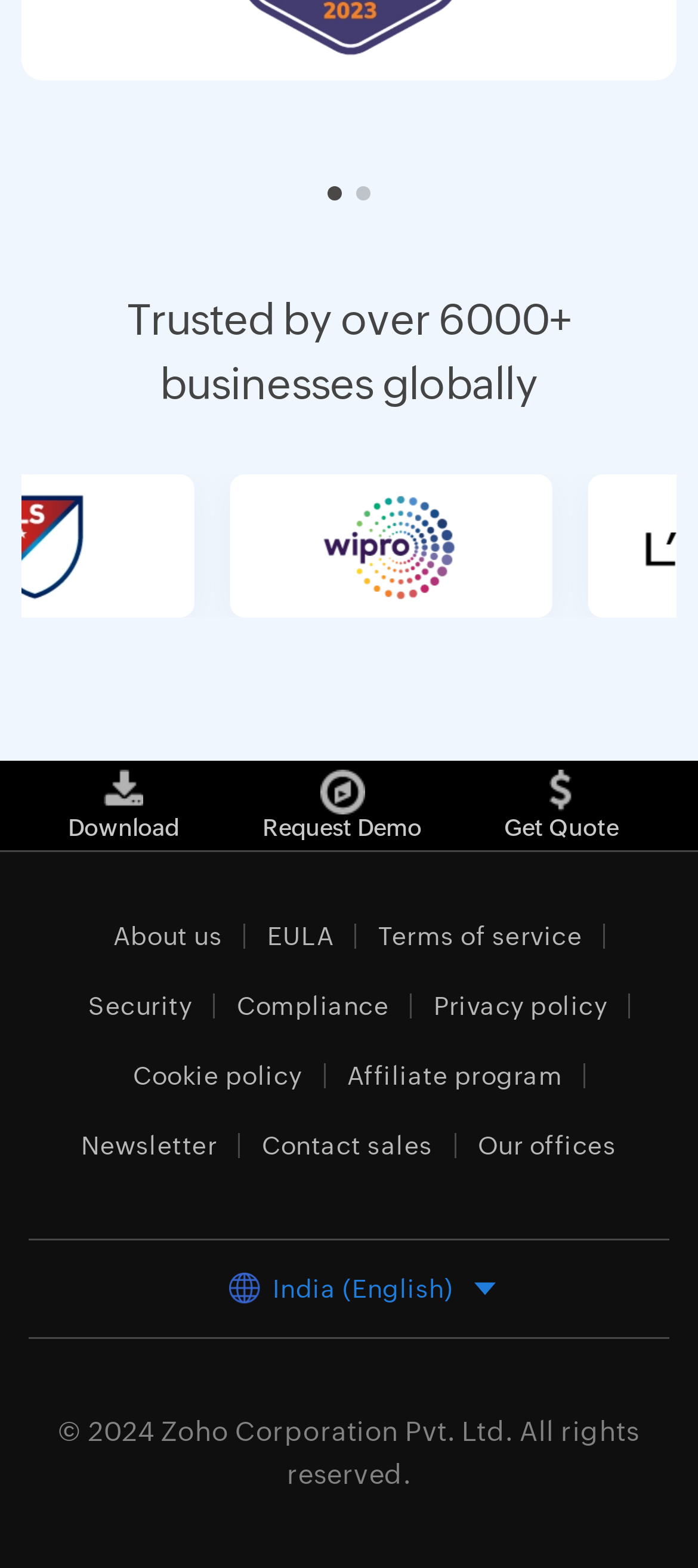Answer the question in a single word or phrase:
What is the text on the first button?

Go to slide 1